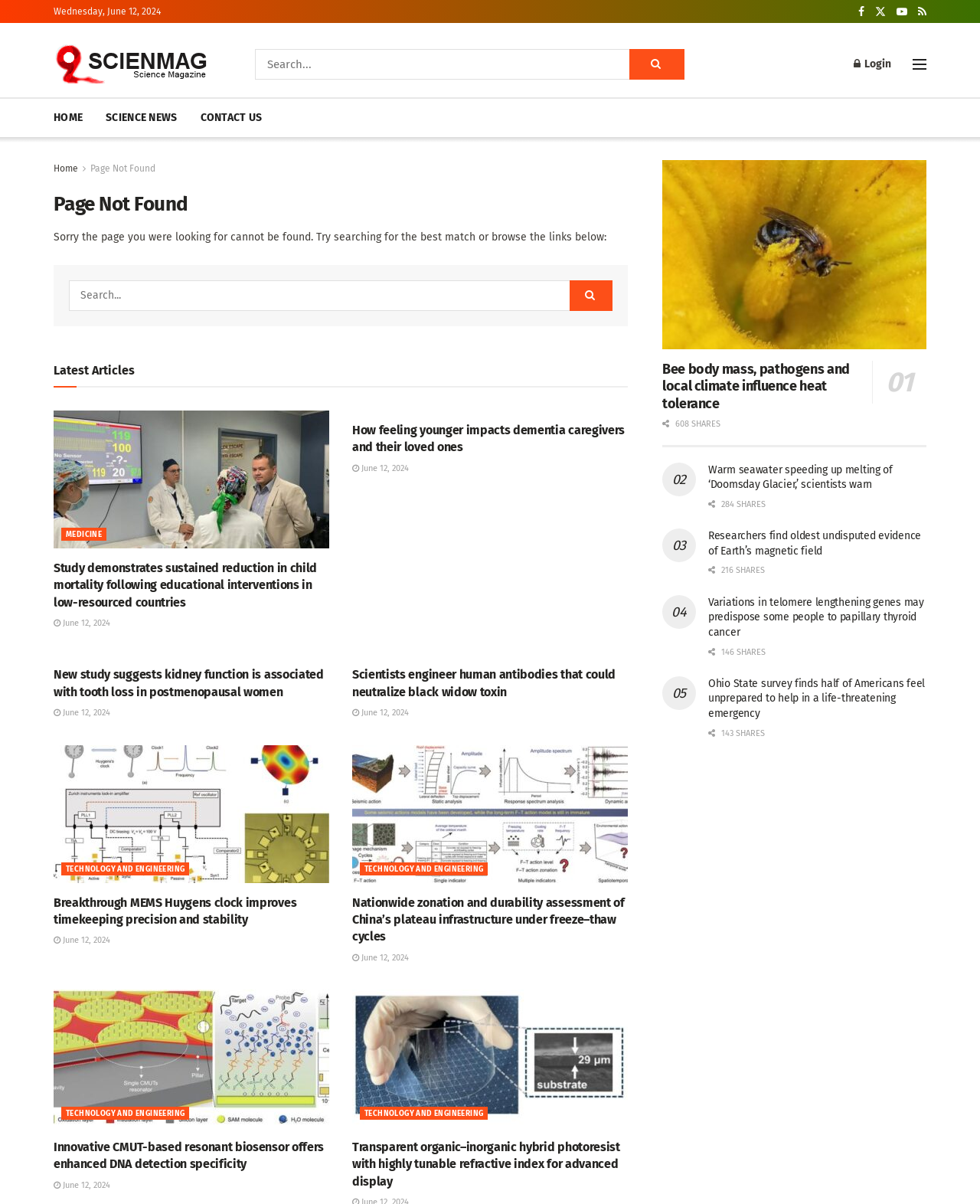Find the headline of the webpage and generate its text content.

Page Not Found